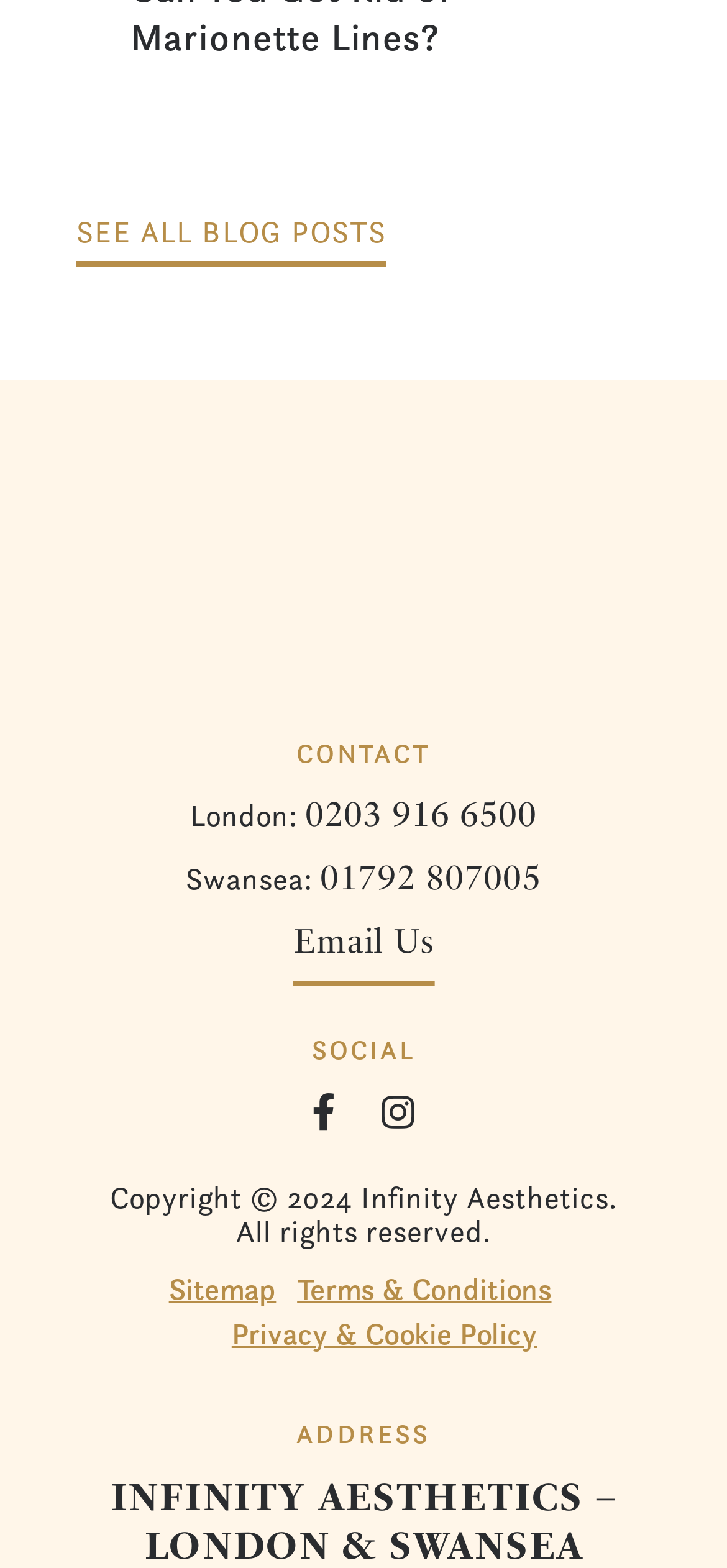What social media platform is linked first?
Answer the question with a detailed explanation, including all necessary information.

The social media platforms are listed under the 'SOCIAL' text, and the first link is to Facebook, which can be found in the link element with the text 'Facebook'.